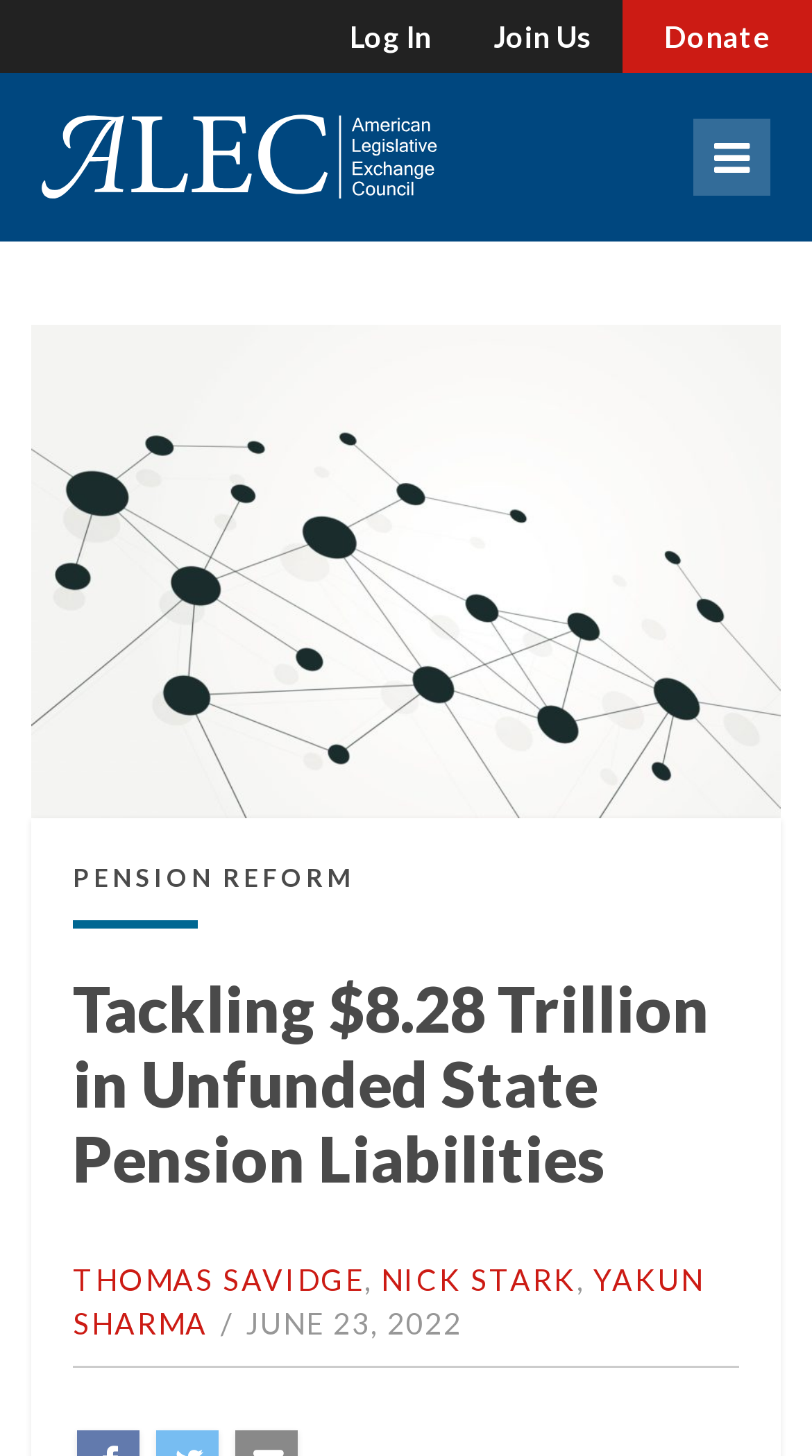Give a one-word or short phrase answer to this question: 
When was the article published?

JUNE 23, 2022